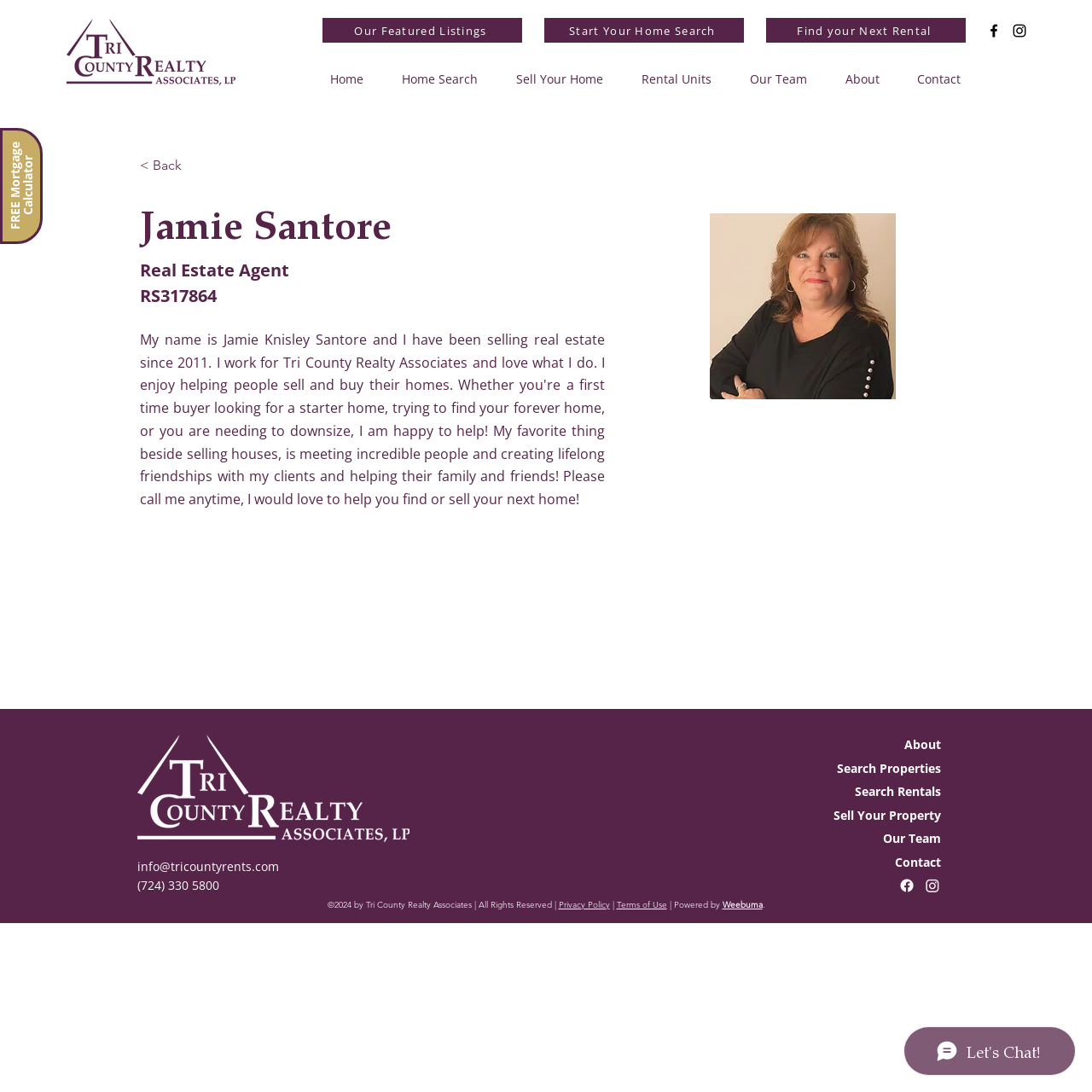What is the company that Jamie Santore works for?
Based on the image, respond with a single word or phrase.

Tri County Realty Associates